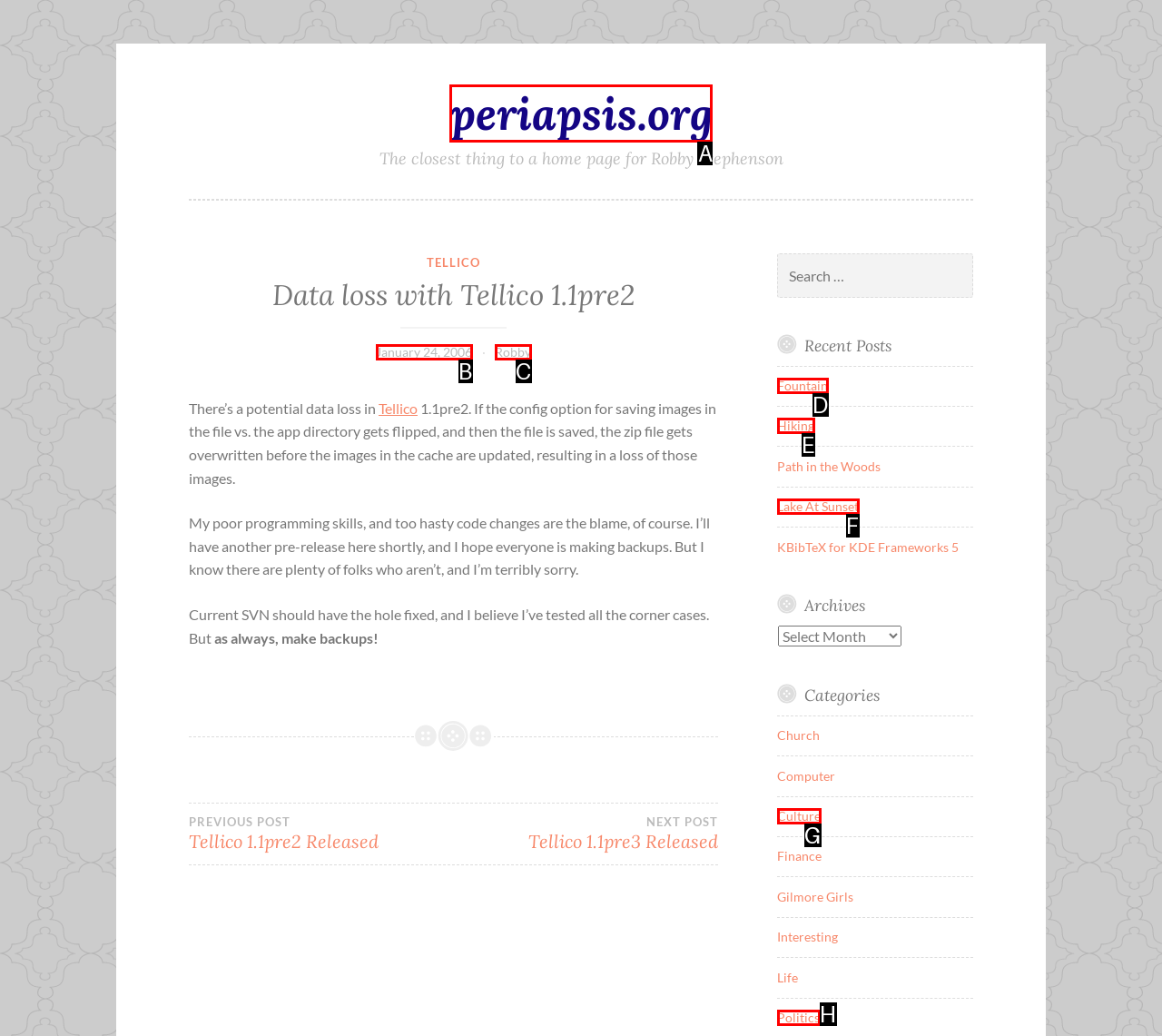Determine which option you need to click to execute the following task: Click on the 'periapsis.org' link. Provide your answer as a single letter.

A